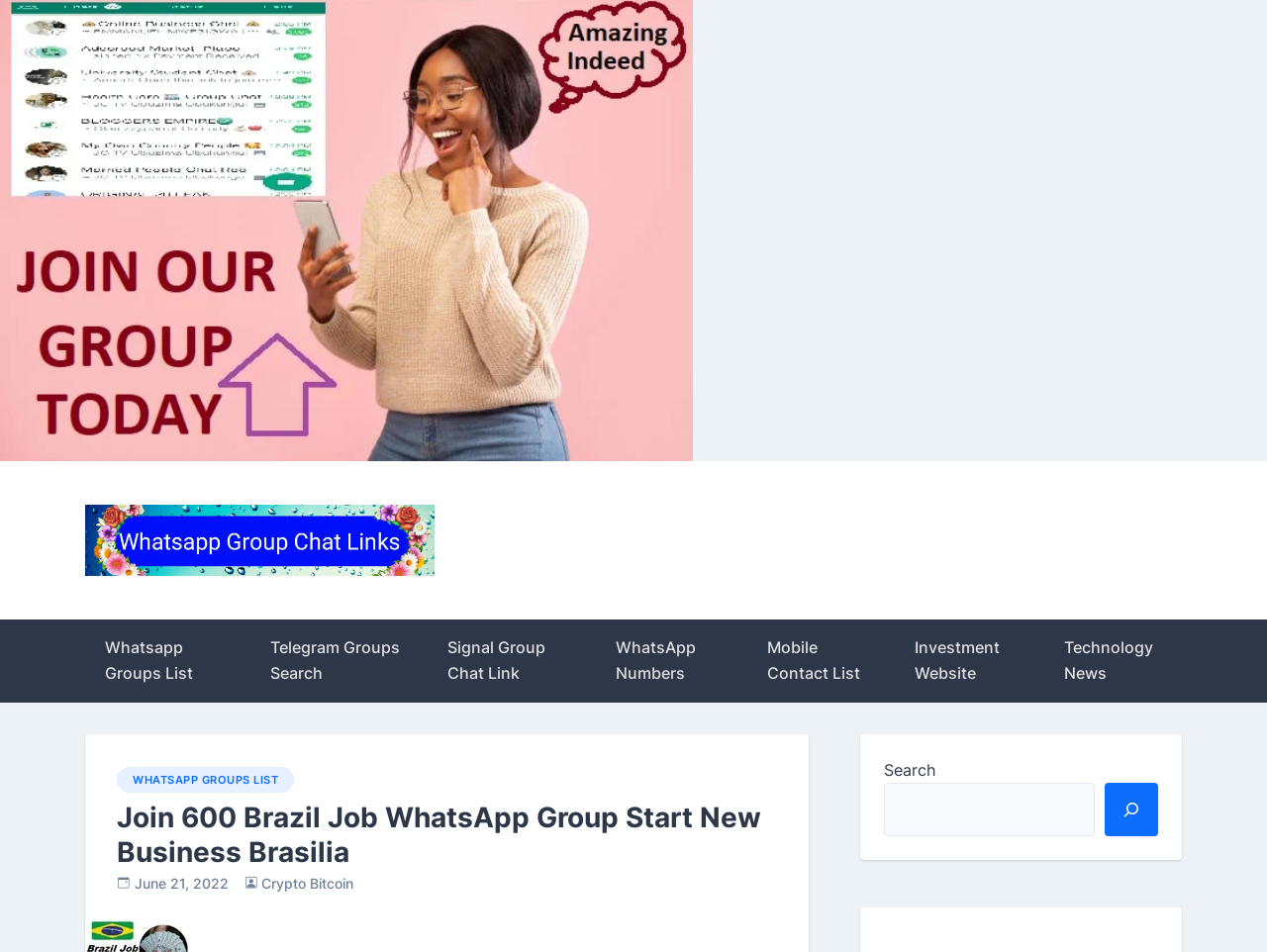Give a detailed overview of the webpage's appearance and contents.

This webpage appears to be a hub for various WhatsApp group links and resources. At the top, there is a prominent link to "USA girl whatsapp group link" accompanied by an image. Below this, there are multiple links to different WhatsApp group links, including "WhatsApp Group Links", "Whatsapp Groups List", and "WhatsApp Numbers", among others. These links are arranged horizontally, with some of them having accompanying images.

To the right of these links, there is a section with a heading "Join 600 Brazil Job WhatsApp Group Start New Business Brasilia". This section contains a few links, including "WHATSAPP GROUPS LIST", "June 21, 2022", and "Crypto Bitcoin", as well as a few images. There is also a time element indicating the date "June 21, 2022".

Further down, there is a search bar with a button and a placeholder text "Search". This search bar is positioned near the bottom right corner of the page.

Throughout the page, there are multiple images, but their contents are not specified. The overall layout of the page is dense, with many links and elements packed together. The focus of the page appears to be on providing access to various WhatsApp groups and resources.